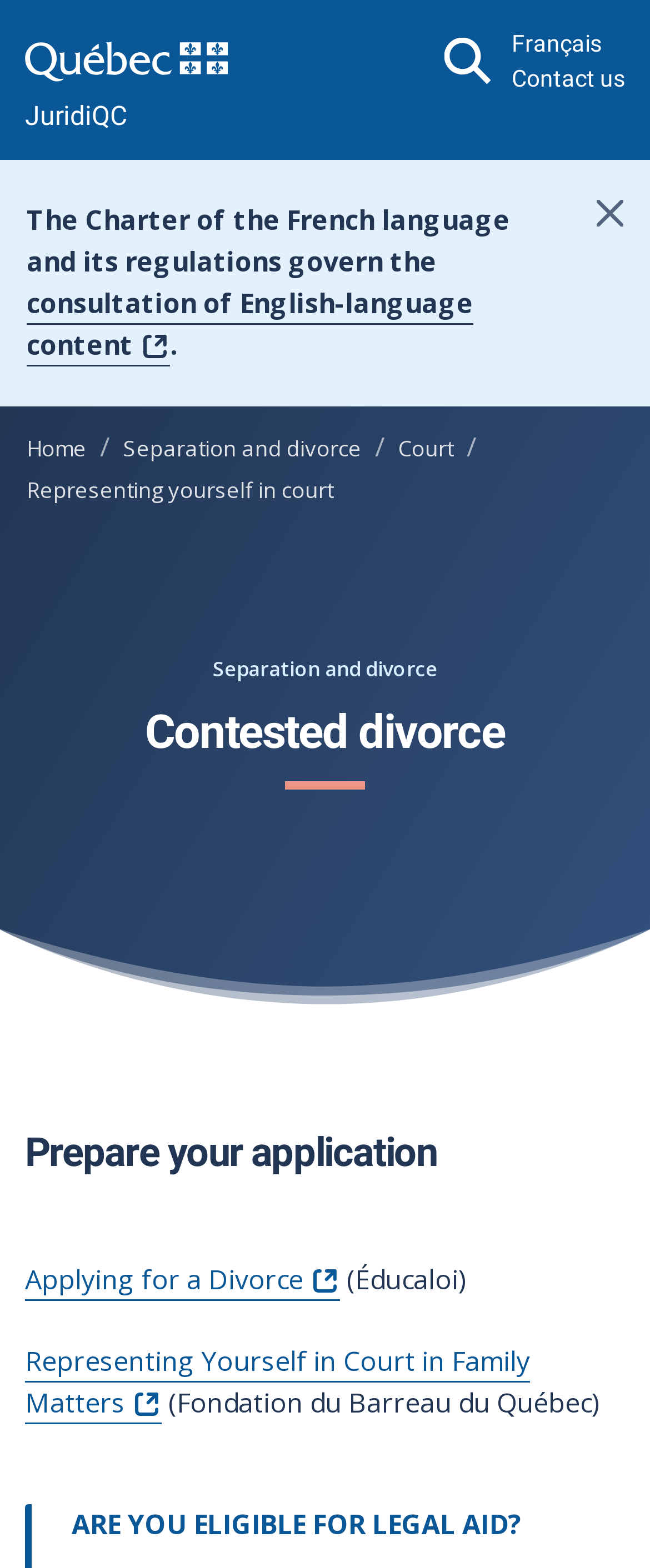Please identify the bounding box coordinates of the element's region that needs to be clicked to fulfill the following instruction: "Search the site". The bounding box coordinates should consist of four float numbers between 0 and 1, i.e., [left, top, right, bottom].

[0.674, 0.017, 0.764, 0.062]